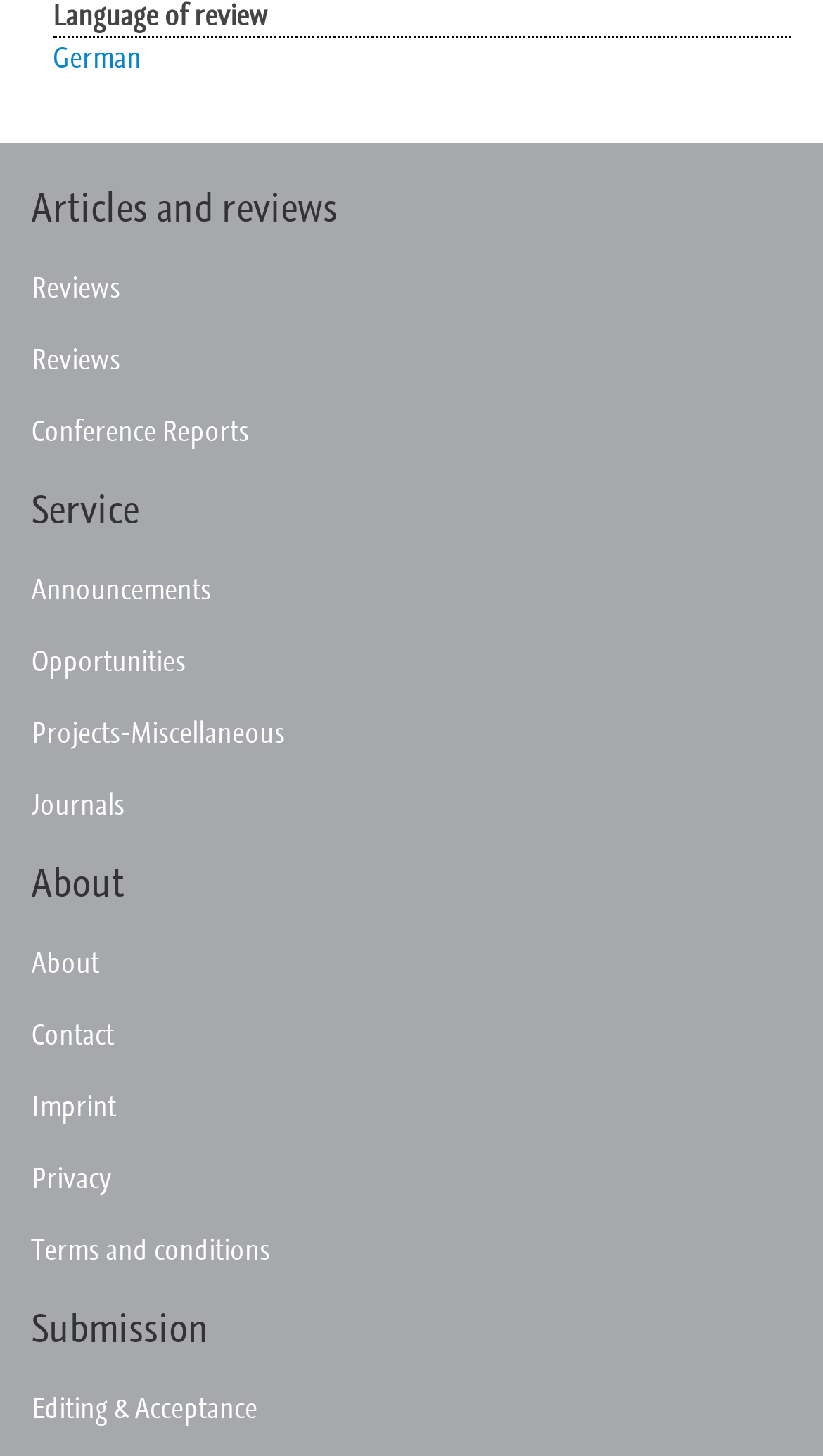How many headings are on the webpage?
Please analyze the image and answer the question with as much detail as possible.

There are five heading elements on the webpage: 'Articles and reviews', 'Service', 'About', 'Submission', and 'Editing & Acceptance'. These headings are likely to be the main sections and subsections of the webpage.